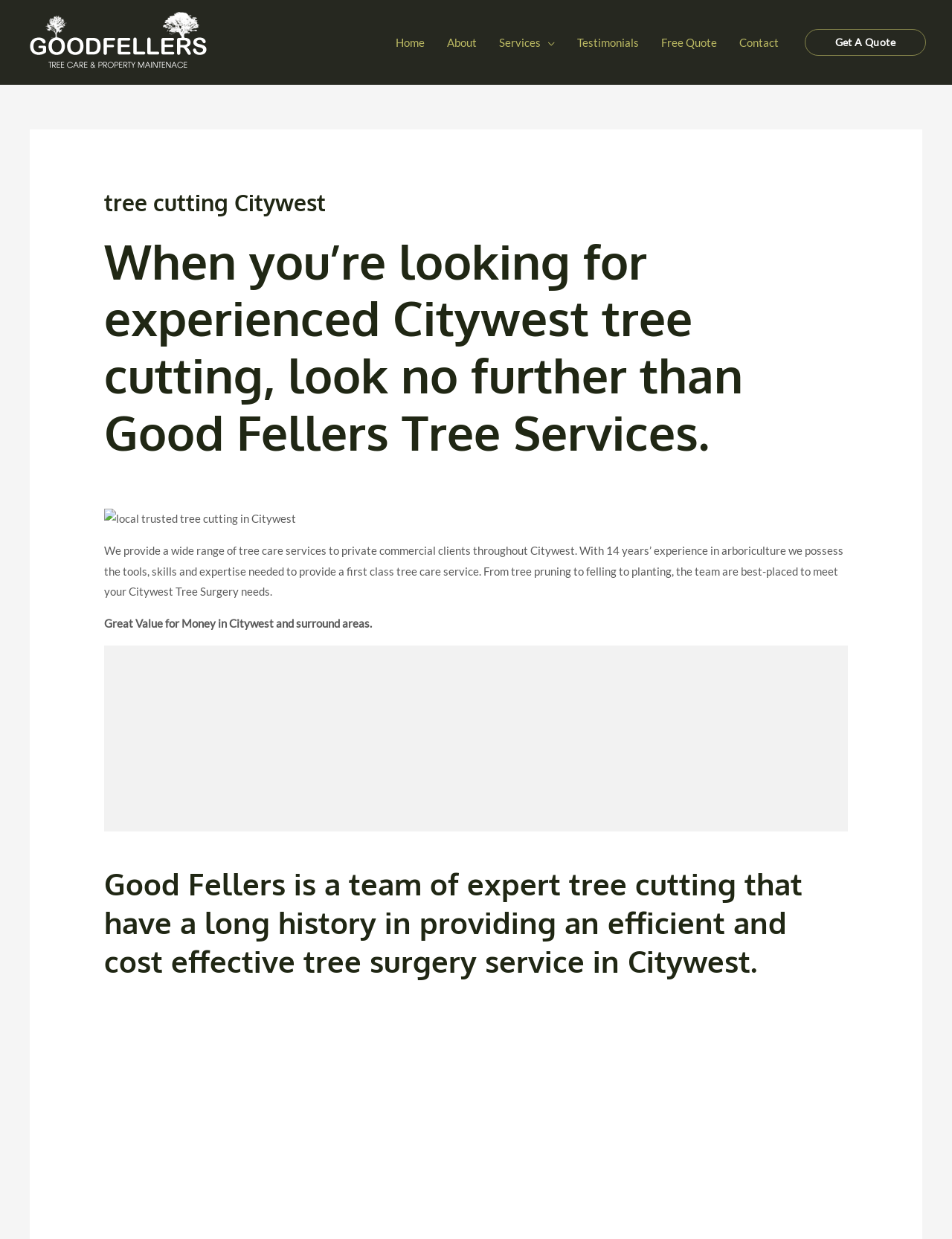Based on what you see in the screenshot, provide a thorough answer to this question: How many years of experience does Good Fellers have in arboriculture?

I found the answer by reading the StaticText element that says 'With 14 years’ experience in arboriculture we possess the tools, skills and expertise needed to provide a first class tree care service.' This suggests that Good Fellers has 14 years of experience in arboriculture.